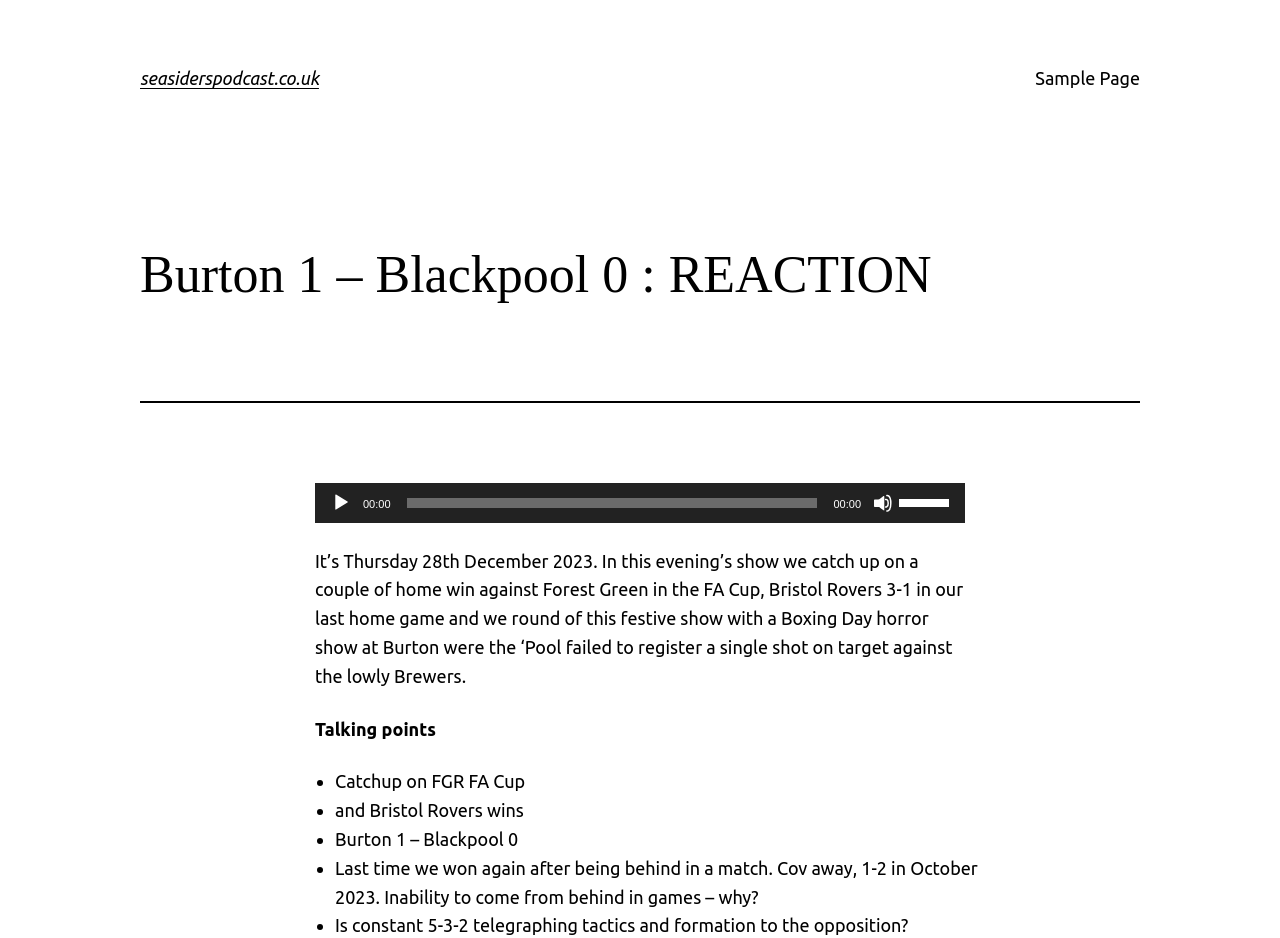Generate a thorough description of the webpage.

The webpage is about a podcast episode discussing a football match between Burton and Blackpool. At the top, there is a heading with the title "seasiderspodcast.co.uk" and a link to the website. To the right of the title, there is a menu with a single option, "Sample Page". Below the title, there is a heading with the episode title "Burton 1 – Blackpool 0 : REACTION".

Below the episode title, there is a horizontal separator line. Following the separator, there is an audio player with a play button, a timer displaying "00:00", a time slider, a mute button, and a volume slider. The audio player takes up a significant portion of the page.

Below the audio player, there is a block of text summarizing the podcast episode. The text mentions that the episode discusses a couple of home wins, including a FA Cup match against Forest Green and a league match against Bristol Rovers, as well as a Boxing Day loss to Burton.

Below the summary, there is a heading "Talking points" followed by a list of bullet points. The list includes topics such as catching up on the FA Cup win against Forest Green, the win against Bristol Rovers, the loss to Burton, and the team's inability to come from behind in games. The final bullet point questions whether the team's consistent 5-3-2 formation is telegraphing their tactics to the opposition.